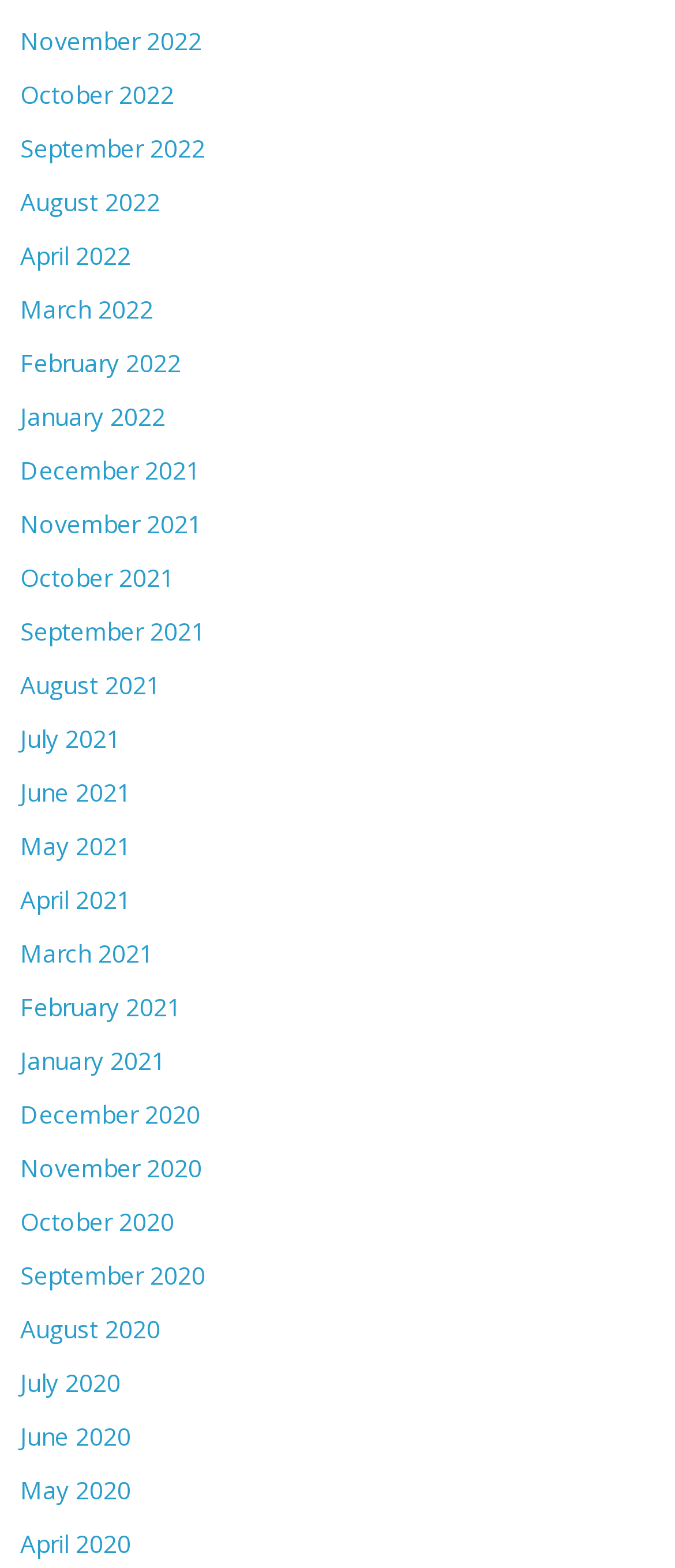Please specify the bounding box coordinates for the clickable region that will help you carry out the instruction: "View October 2021".

[0.03, 0.358, 0.258, 0.379]